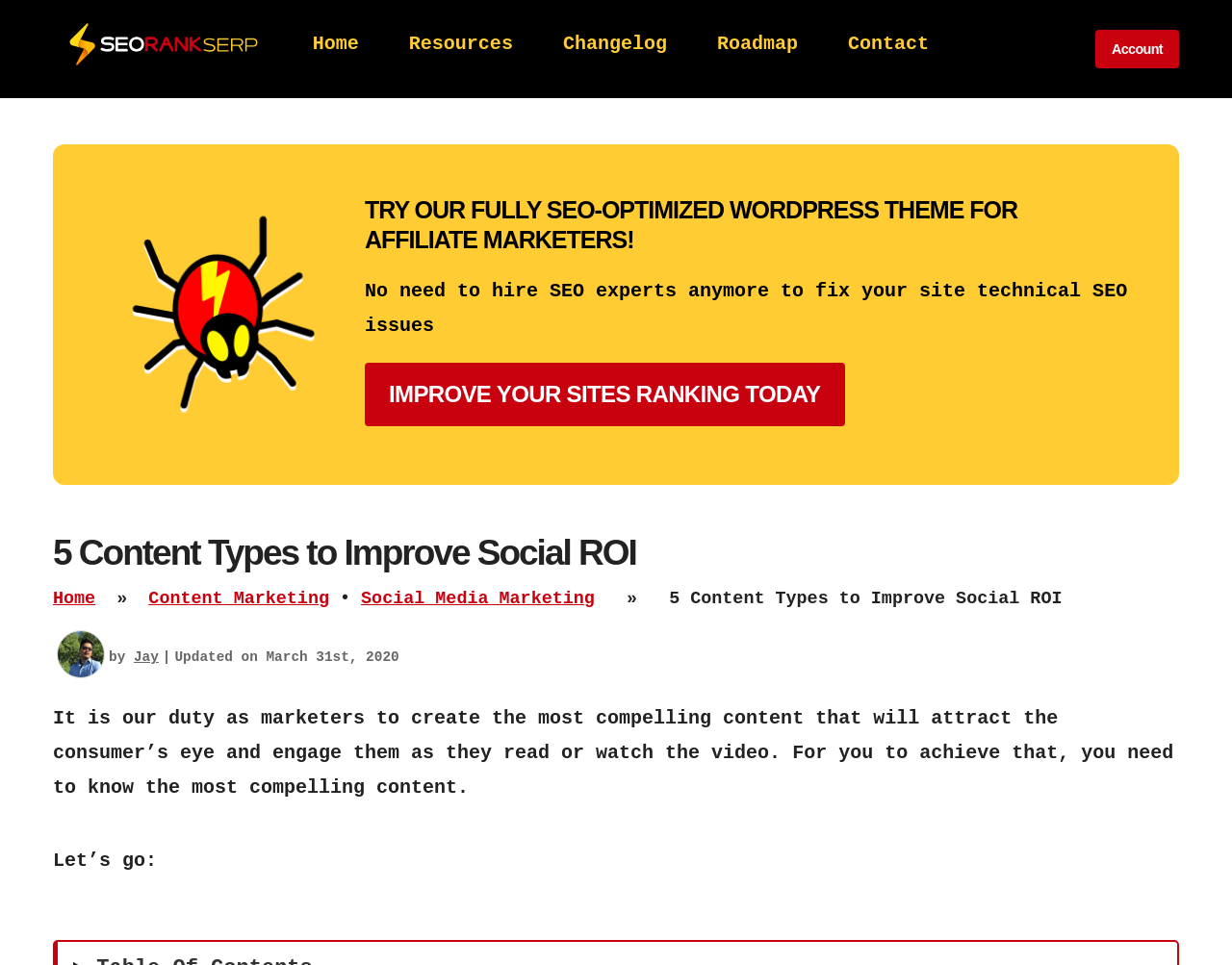Determine the bounding box coordinates of the region that needs to be clicked to achieve the task: "learn about content marketing".

[0.121, 0.61, 0.267, 0.631]